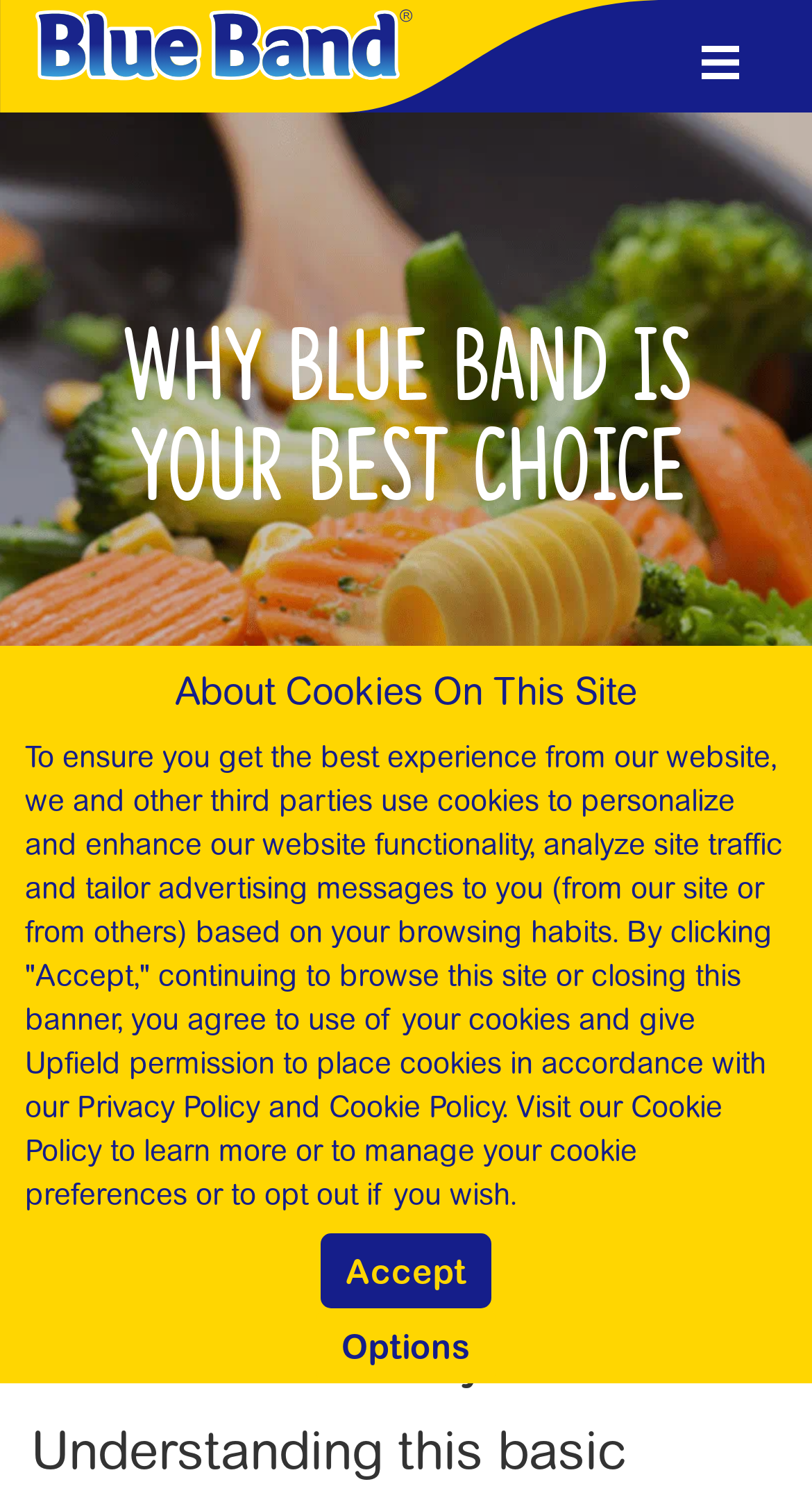Please determine the bounding box coordinates of the element to click on in order to accomplish the following task: "Go to the Nutrition page". Ensure the coordinates are four float numbers ranging from 0 to 1, i.e., [left, top, right, bottom].

[0.038, 0.665, 0.2, 0.691]